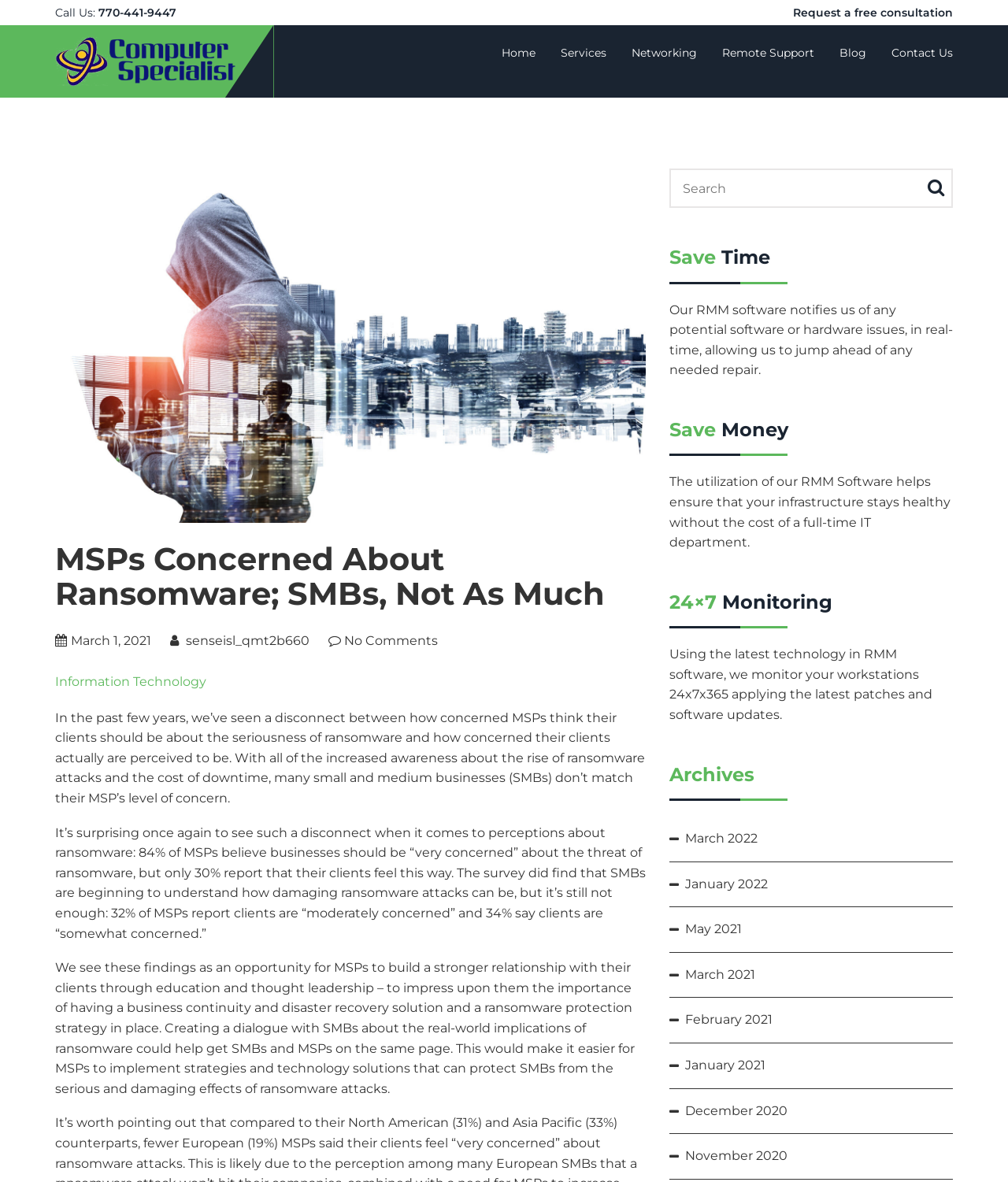Explain in detail what is displayed on the webpage.

This webpage appears to be a blog post from a computer specialist company based in Atlanta, GA. At the top of the page, there is a logo and a navigation menu with links to "Home", "Services", "Networking", "Remote Support", "Blog", and "Contact Us". Below the navigation menu, there is a call-to-action section with a phone number, a request for a free consultation, and a logo.

The main content of the page is a blog post titled "MSPs Concerned About Ransomware; SMBs, Not as Much". The post is dated March 1, 2021, and has no comments. The article discusses the disparity between the level of concern about ransomware attacks among Managed Service Providers (MSPs) and Small and Medium Businesses (SMBs). The post suggests that MSPs can build stronger relationships with their clients by educating them about the importance of having a business continuity and disaster recovery solution and a ransomware protection strategy in place.

To the right of the blog post, there is a search bar with a search button. Below the search bar, there are three sections with headings "Save Time", "Save Money", and "24×7 Monitoring", which describe the benefits of using the company's RMM software. Further down, there is an "Archives" section with links to previous blog posts from different months.

There are two images on the page: a logo at the top and an image related to the blog post.